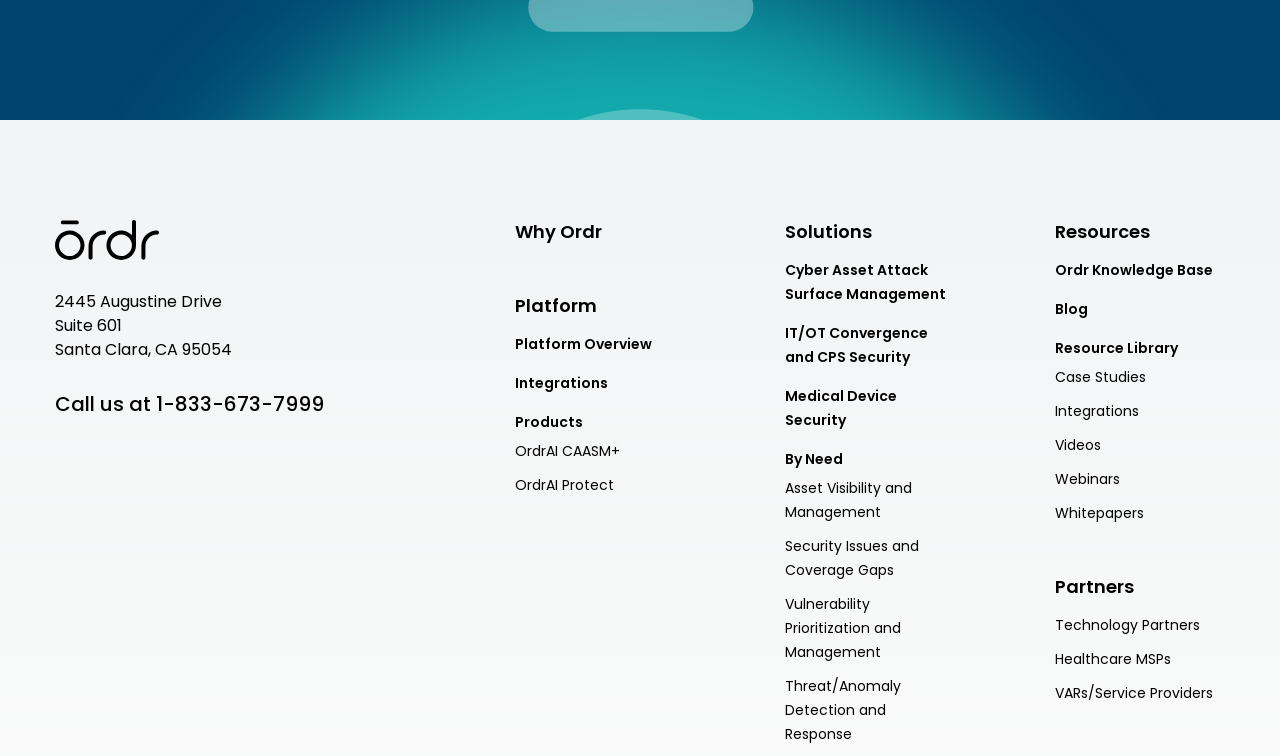Respond to the question below with a single word or phrase: What is the address of Ordr?

2445 Augustine Drive